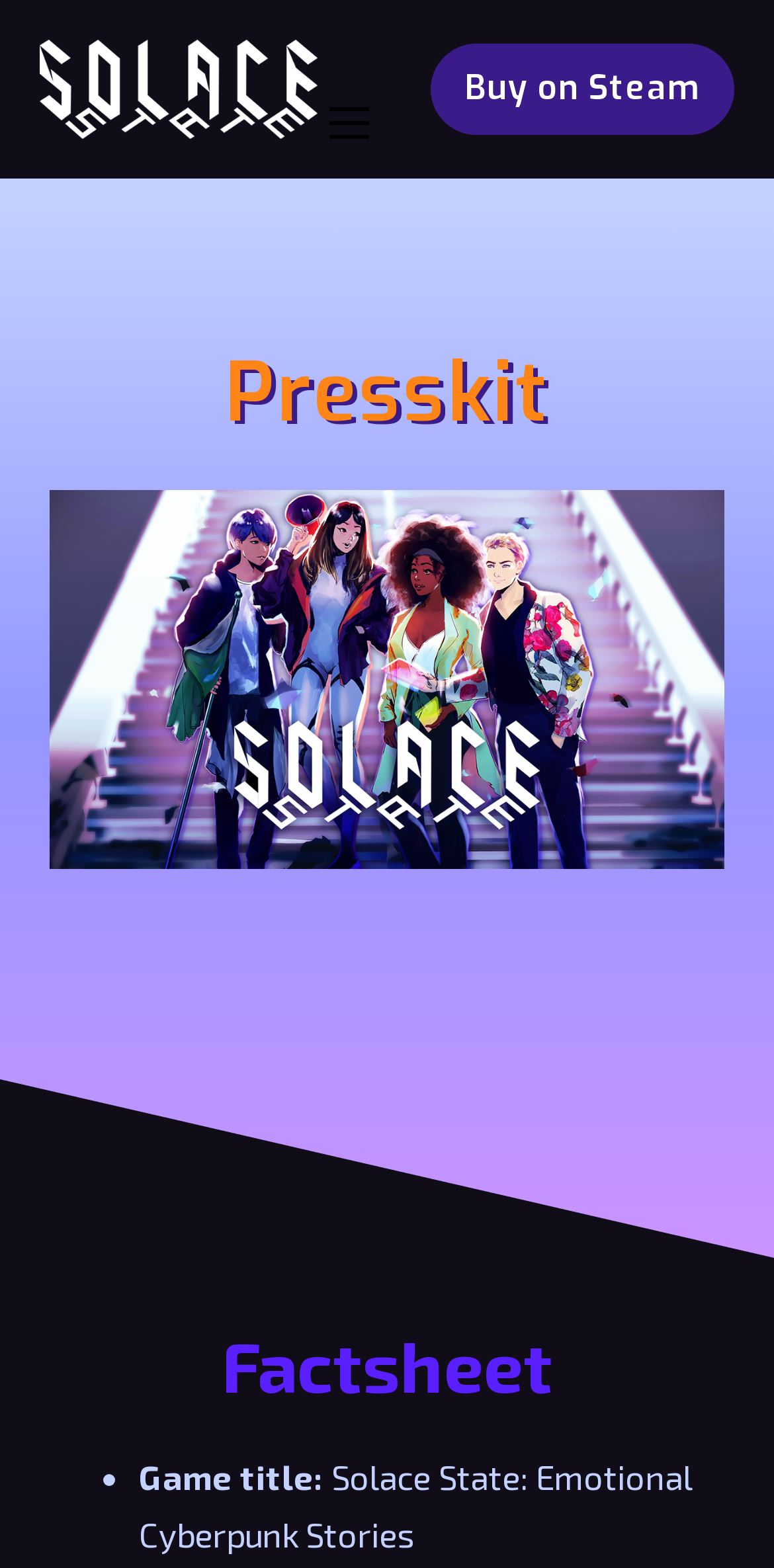Provide the bounding box coordinates for the UI element that is described as: "aria-label="Mobile menu"".

[0.425, 0.068, 0.477, 0.089]